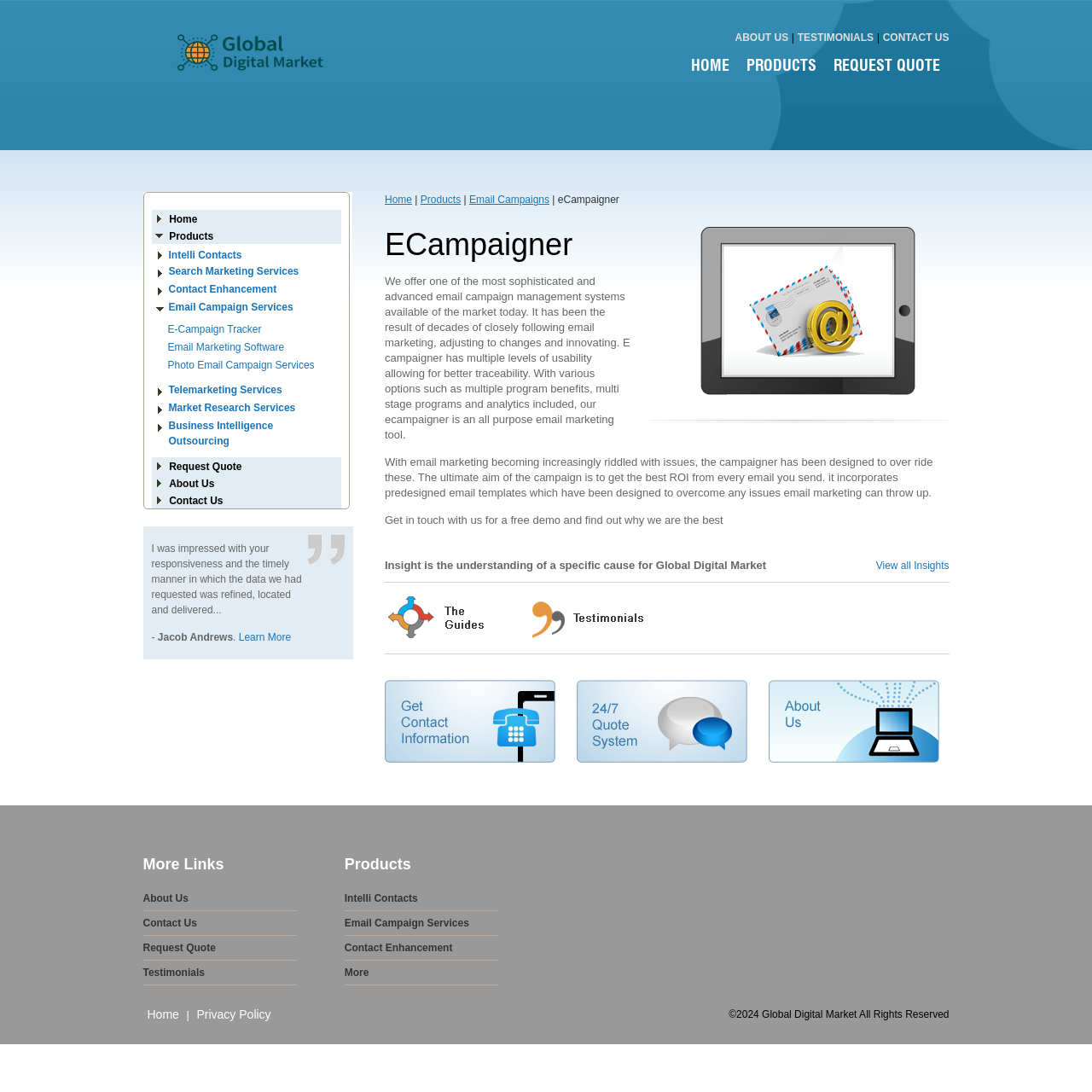What is the name of the email campaign management system?
Kindly answer the question with as much detail as you can.

I read the heading and the text below it, which describes the email campaign management system, and found that it is called 'ECampaigner', located at [0.352, 0.176, 0.869, 0.246] with the text 'ECampaigner'.